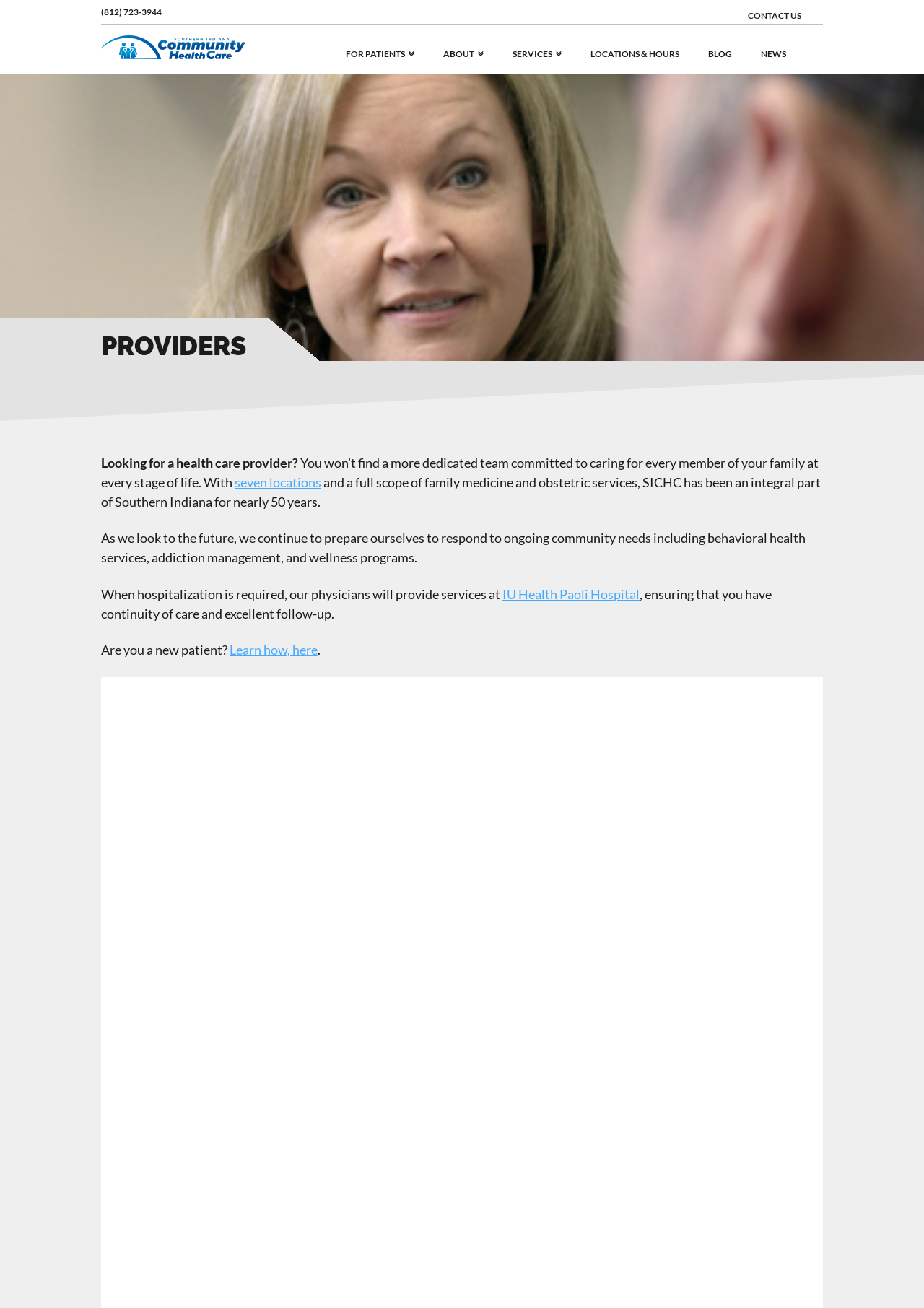What is the phone number of Southern Indiana Community Health Care?
Based on the image, give a one-word or short phrase answer.

(812) 723-3944